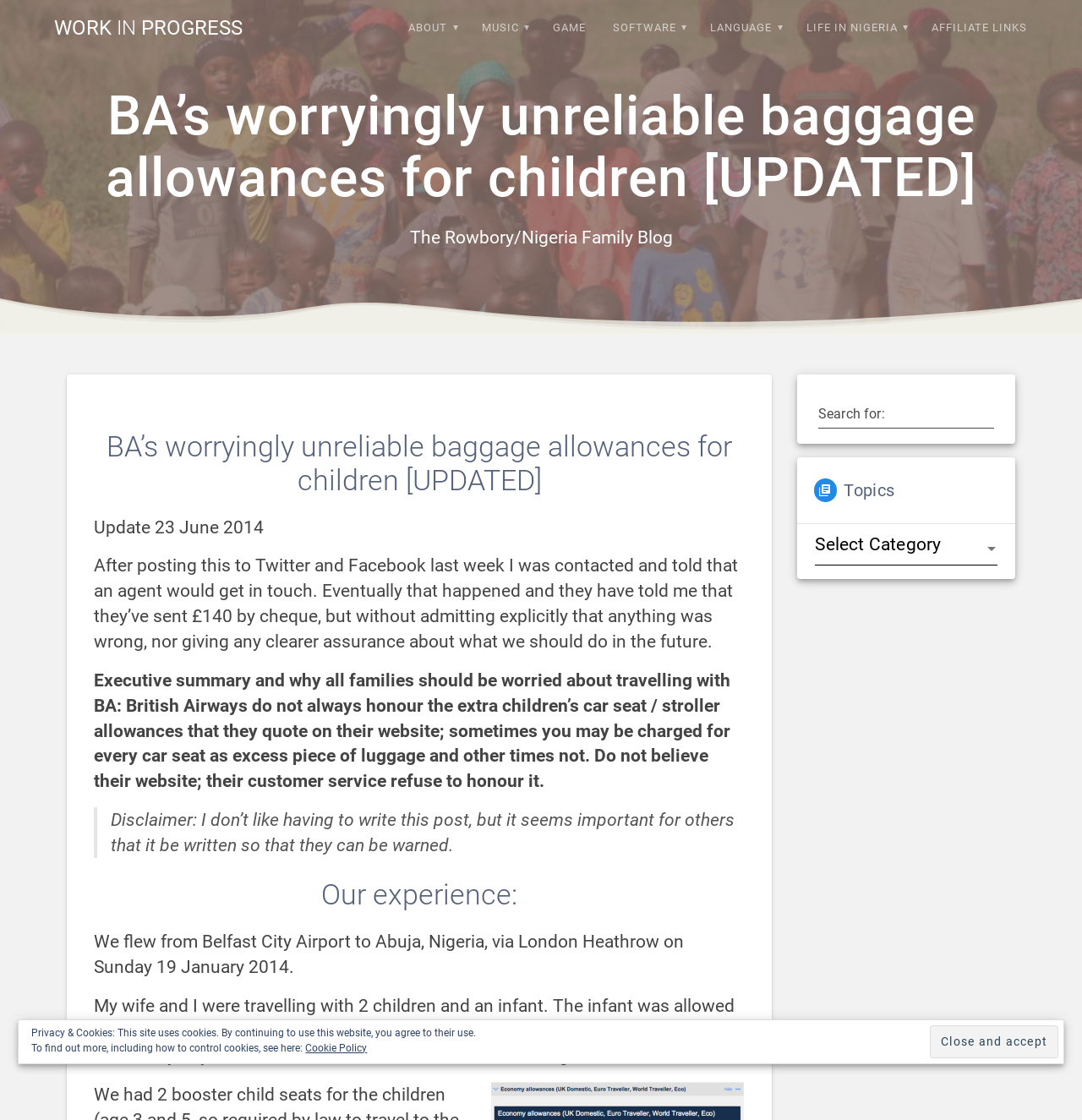Pinpoint the bounding box coordinates of the element you need to click to execute the following instruction: "Go to the 'About David, Julie and the Rowbory family' page". The bounding box should be represented by four float numbers between 0 and 1, in the format [left, top, right, bottom].

[0.368, 0.088, 0.632, 0.128]